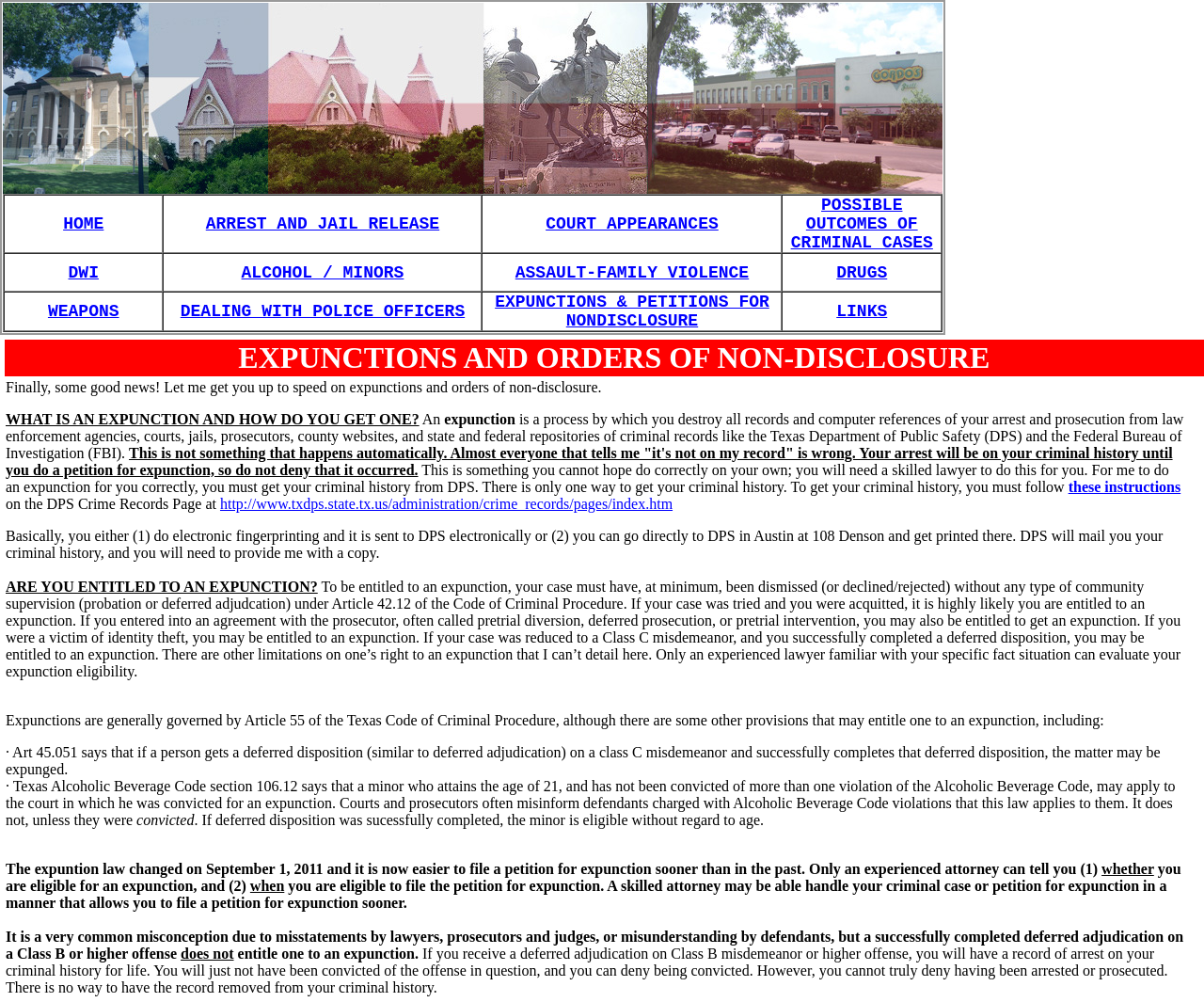Find the bounding box coordinates corresponding to the UI element with the description: "ALCOHOL / MINORS". The coordinates should be formatted as [left, top, right, bottom], with values as floats between 0 and 1.

[0.2, 0.262, 0.335, 0.281]